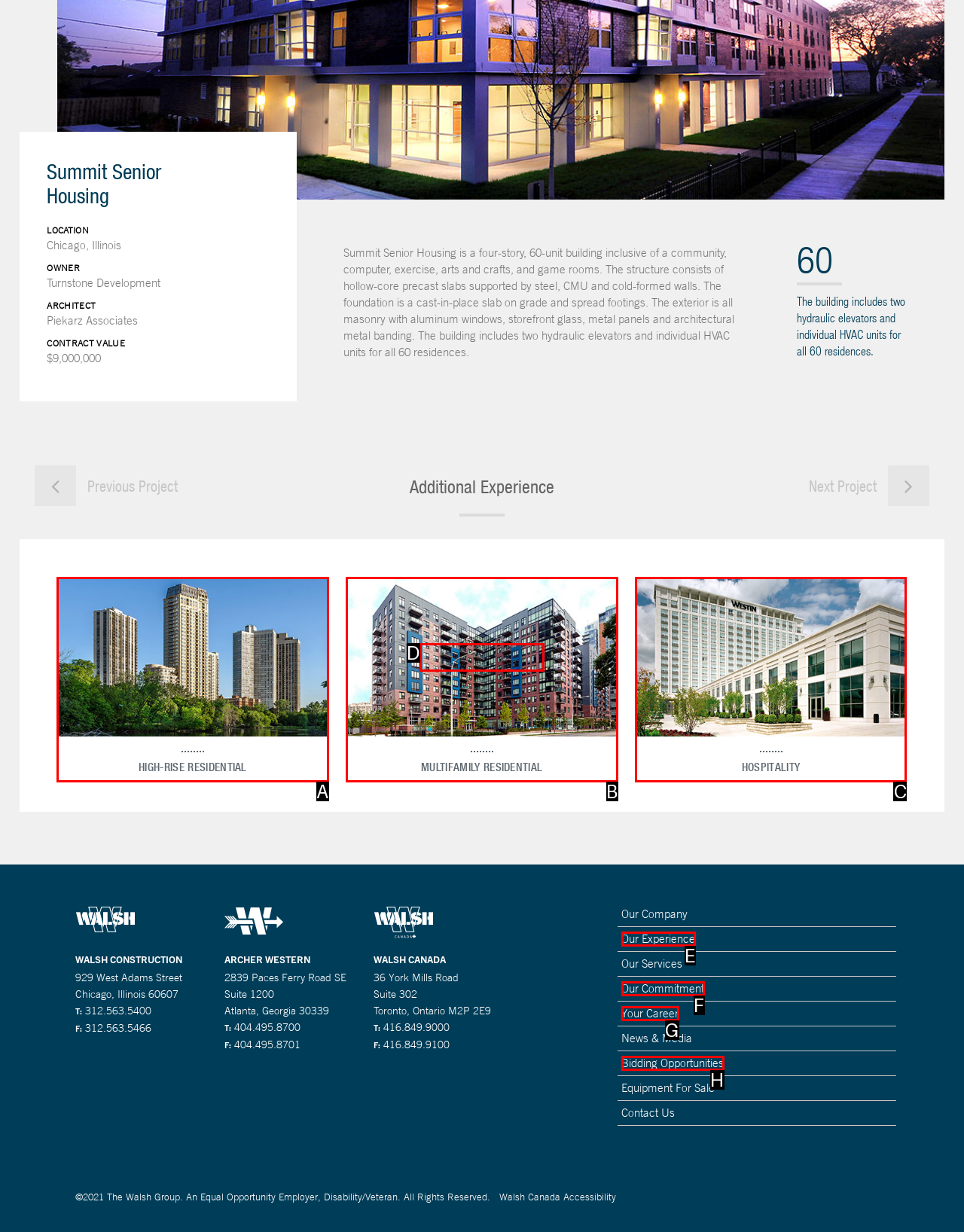From the choices given, find the HTML element that matches this description: High-Rise Residential Learn More. Answer with the letter of the selected option directly.

A